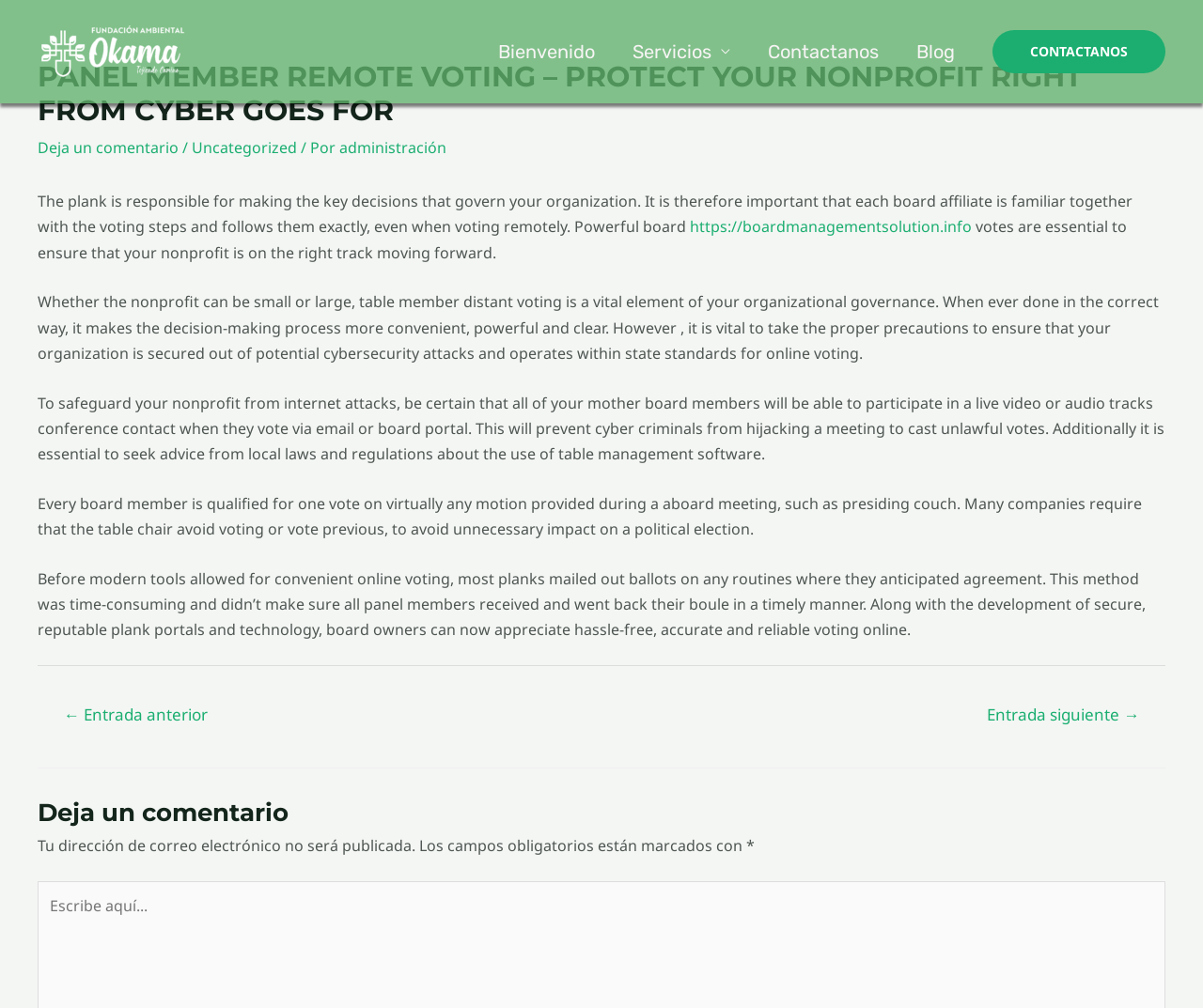Create a detailed summary of all the visual and textual information on the webpage.

The webpage is about panel member remote voting and cybersecurity for nonprofits. At the top left, there is a link to "Outdoor Adventure" accompanied by an image with the same name. Below this, there is a navigation menu with links to "Bienvenido", "Servicios", "Contactanos", and "Blog".

The main content of the page is an article that discusses the importance of secure remote voting for nonprofit organizations. The article is divided into several sections, each with a heading or subheading. The first section explains the role of the board in making key decisions and the importance of following voting procedures, even when voting remotely.

Below this, there is a link to an external website, "https://boardmanagementsolution.info", which is likely a resource for board management solutions. The article continues to discuss the importance of cybersecurity measures to prevent attacks and ensure the integrity of online voting.

The article also explains the rules of voting, including the requirement for each board member to have one vote on any motion, and the role of the presiding chair. Additionally, it discusses the evolution of online voting, from traditional mail-in ballots to modern, secure online voting systems.

At the bottom of the page, there is a navigation menu with links to "Entradas" (entries) and a section for leaving a comment, with a heading "Deja un comentario" (leave a comment). Below this, there is a note stating that email addresses will not be published, and a reminder to fill in required fields marked with an asterisk.